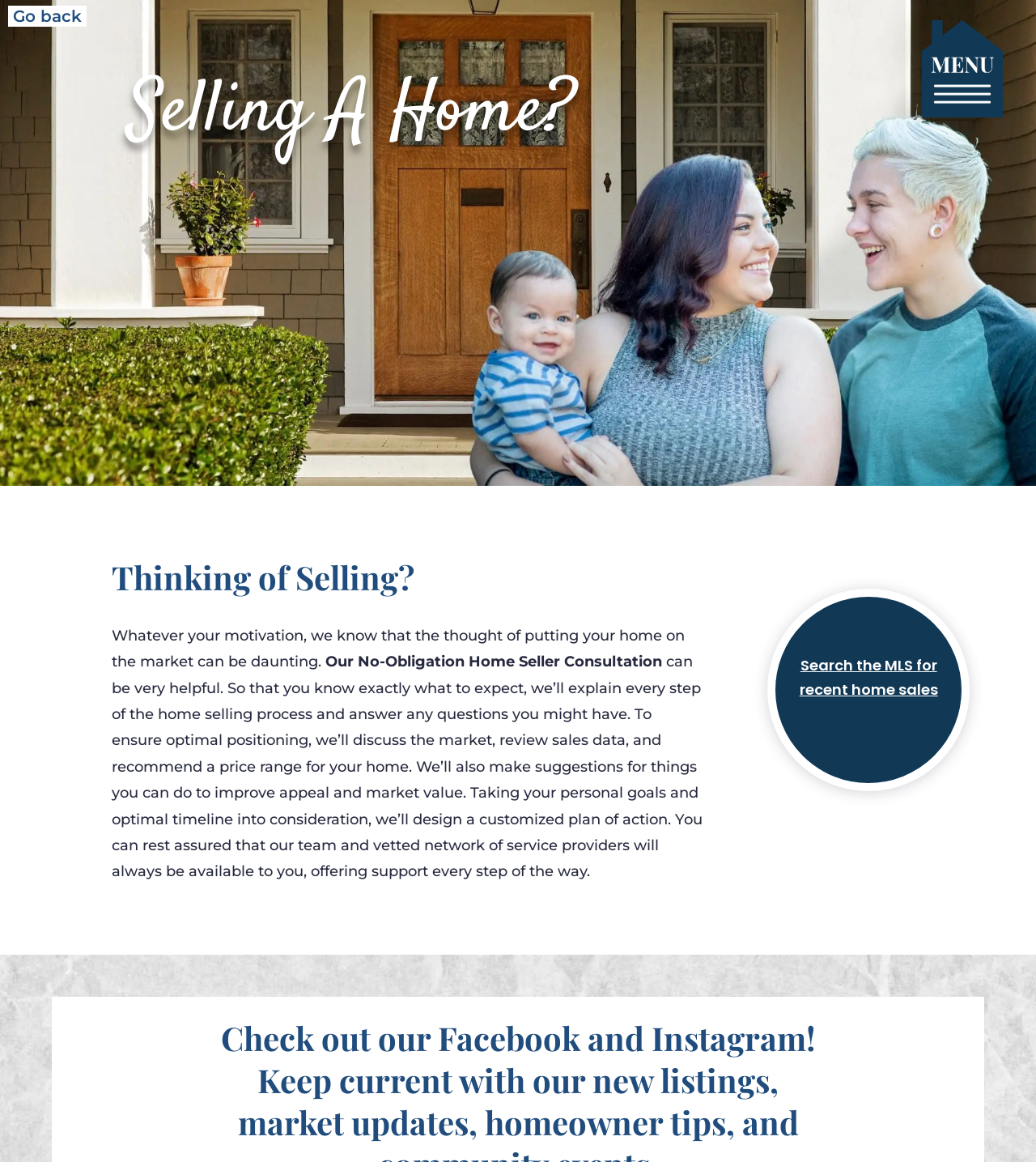Describe the webpage in detail, including text, images, and layout.

The webpage is about the Beacon Home Team of Keller Williams Integrity, specifically focused on sellers. At the top right corner, there is a navigation menu labeled "DiviMenu" with a dropdown option. On the top left corner, there is a "Go back" button. 

The main content of the webpage is an article that spans the entire width of the page. It starts with a heading "Selling A Home?" near the top, followed by another heading "Thinking of Selling?" in the middle. Below these headings, there are three paragraphs of text that discuss the process of selling a home, including a no-obligation home seller consultation, and the services provided by the Beacon Home Team. 

On the right side of the page, below the "Thinking of Selling?" heading, there is a link to "Search the MLS for recent home sales 5". This link is positioned roughly in the middle of the page, vertically.